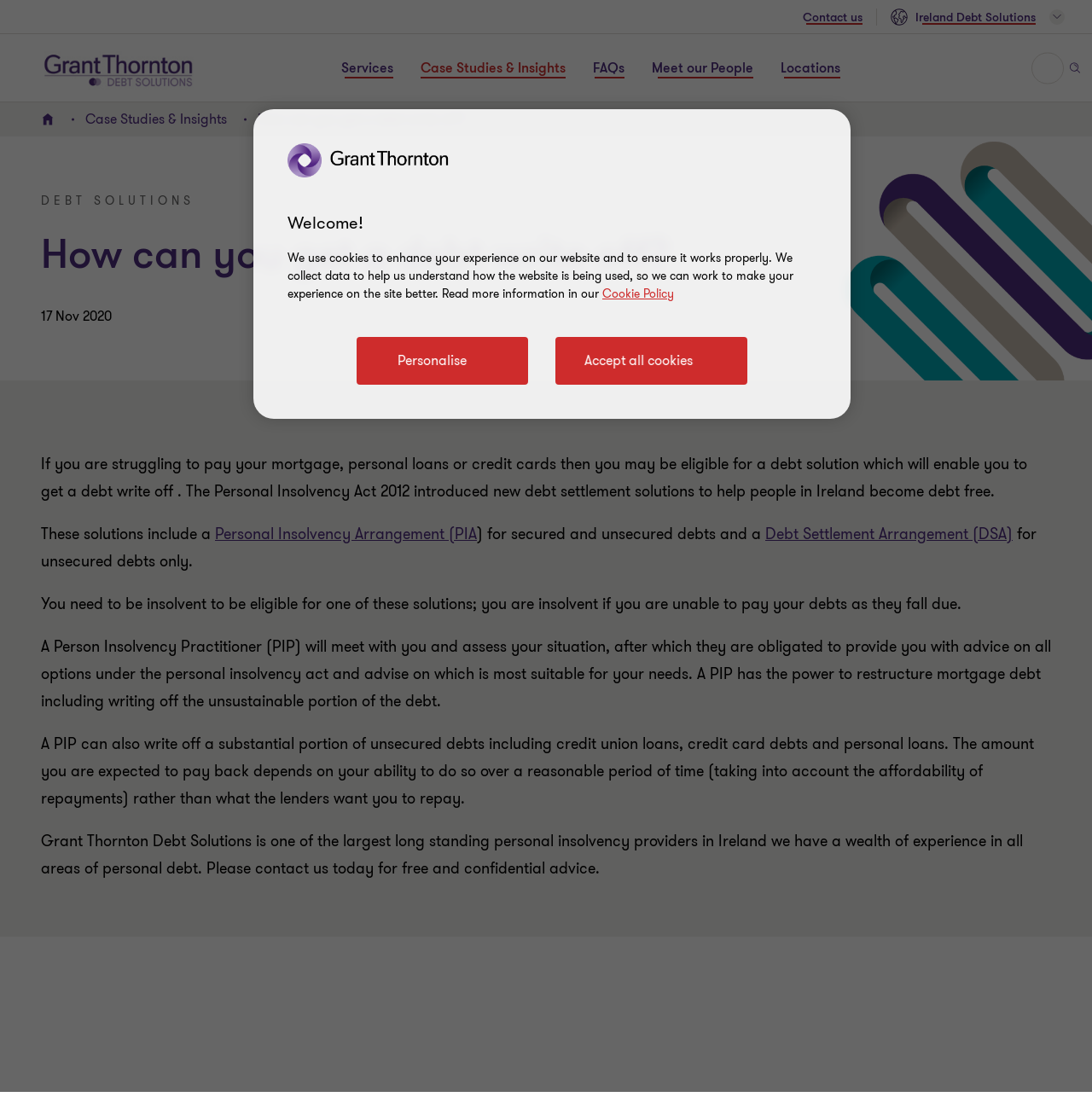Please find the bounding box coordinates of the element that must be clicked to perform the given instruction: "Read the review of 'Le Trou, 1960'". The coordinates should be four float numbers from 0 to 1, i.e., [left, top, right, bottom].

None